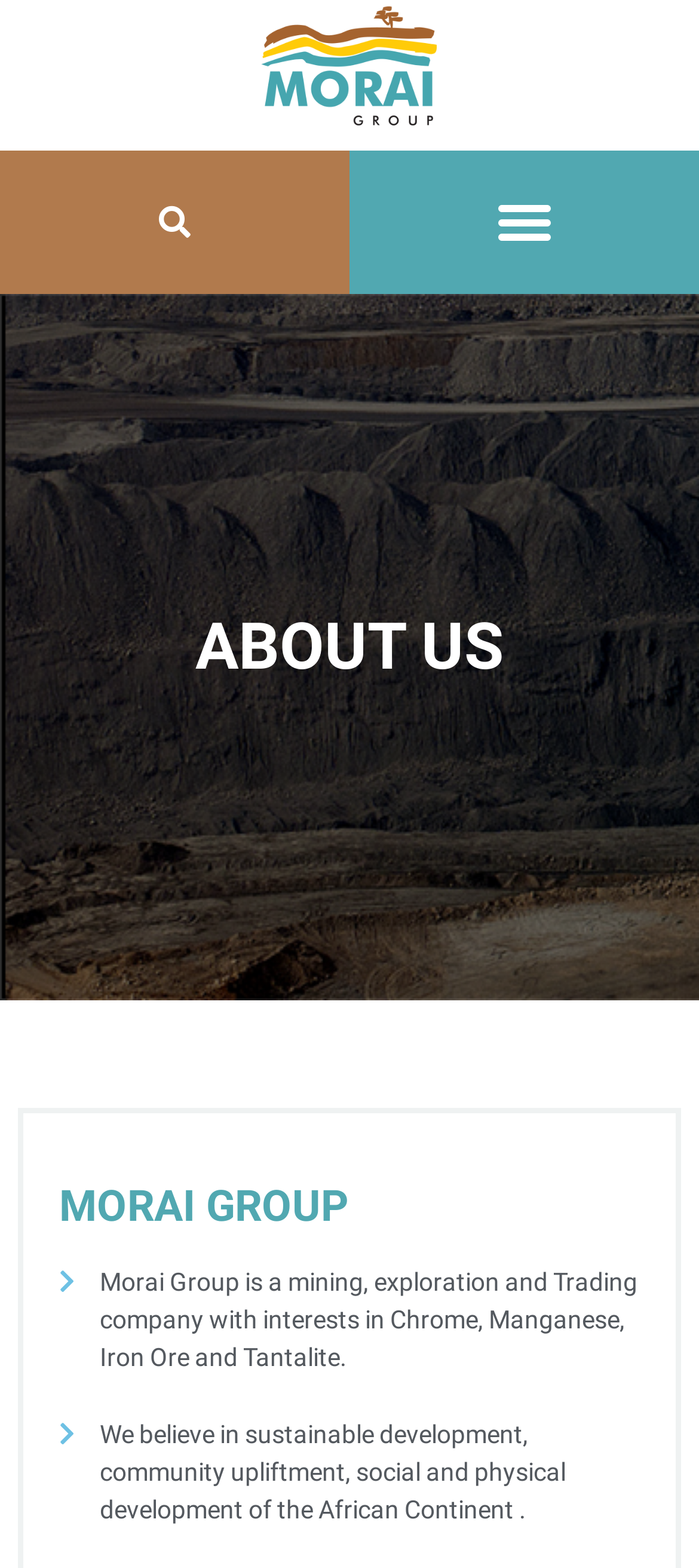Describe the webpage in detail, including text, images, and layout.

The webpage is about Morai, a mining, exploration, and trading company. At the top of the page, there is a link spanning the entire width of the page. Below it, on the left side, there is a search bar. On the right side, adjacent to the search bar, there is a button labeled "Menu Toggle". 

When the "Menu Toggle" button is expanded, a menu appears with three sections. The first section is a heading titled "ABOUT US", which is located near the top of the page. Below it, there is a heading titled "MORAI GROUP", which is positioned roughly in the middle of the page. 

Under the "MORAI GROUP" heading, there are two paragraphs of text. The first paragraph describes Morai Group as a mining, exploration, and trading company with interests in various minerals. The second paragraph outlines the company's values, including sustainable development, community upliftment, and social and physical development of the African Continent. These paragraphs are positioned near the bottom of the page.